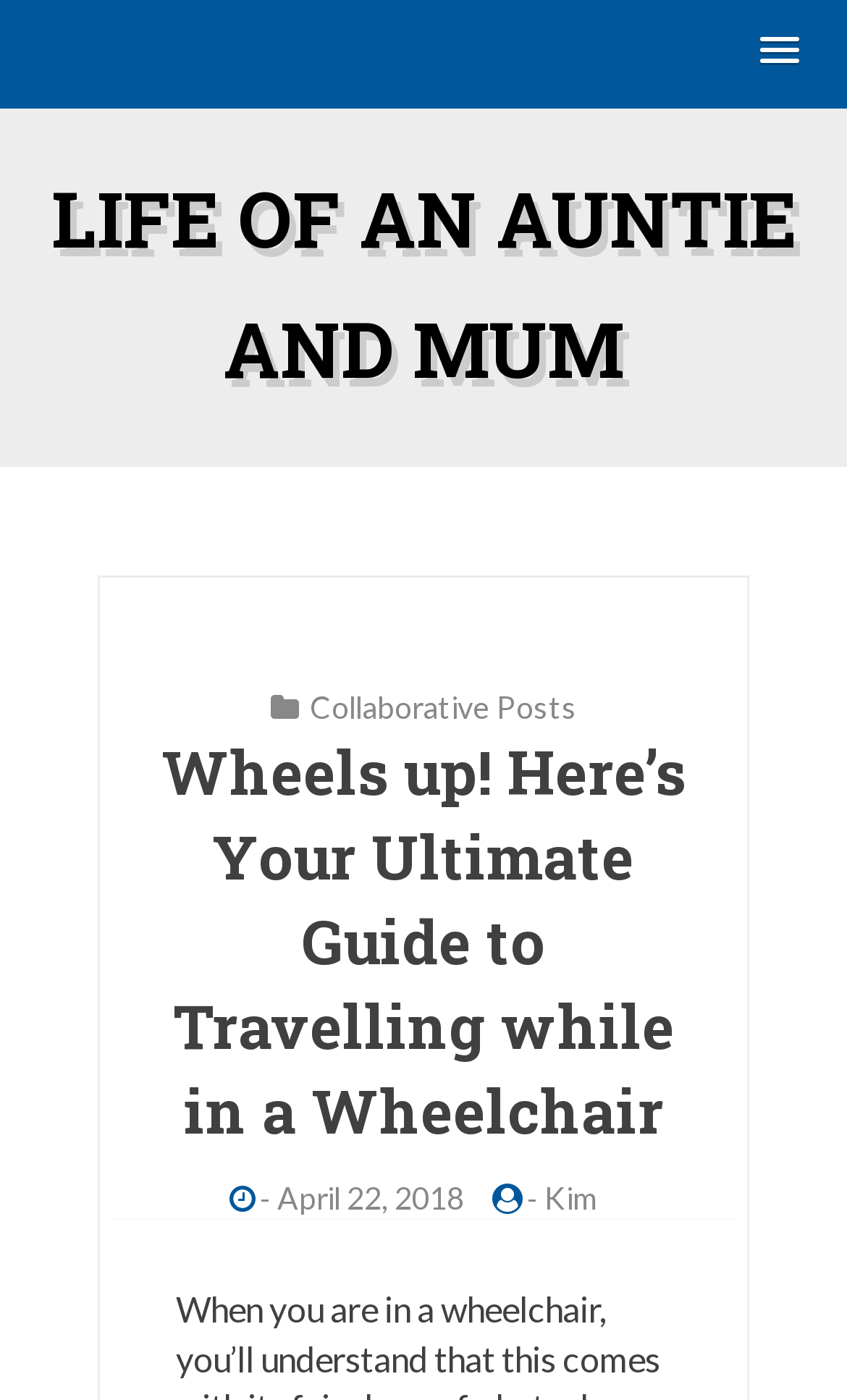Give a one-word or short phrase answer to this question: 
What is the title of the article?

Wheels up! Here’s Your Ultimate Guide to Travelling while in a Wheelchair